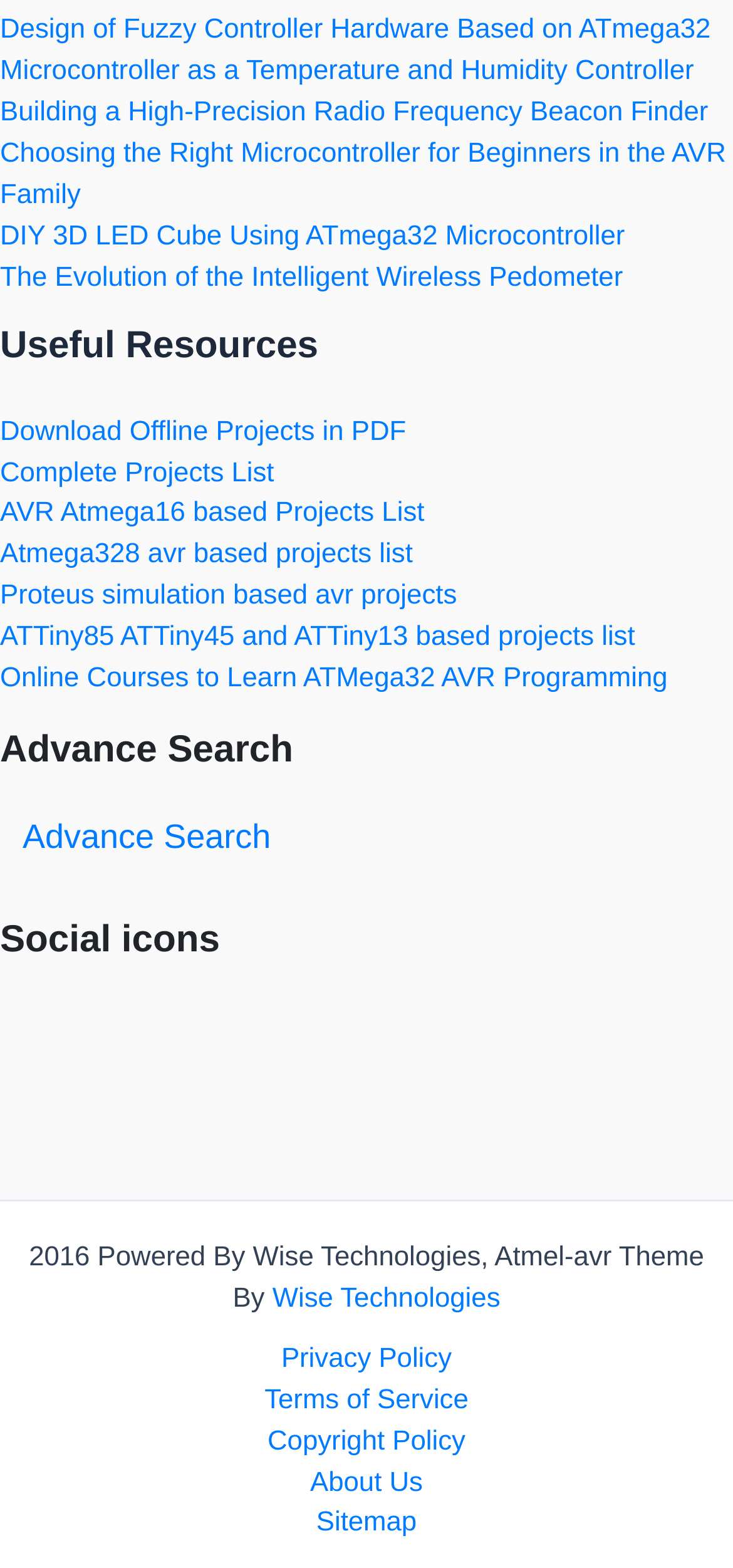Determine the bounding box coordinates of the element's region needed to click to follow the instruction: "Click on the link to download offline projects in PDF". Provide these coordinates as four float numbers between 0 and 1, formatted as [left, top, right, bottom].

[0.0, 0.266, 0.554, 0.285]